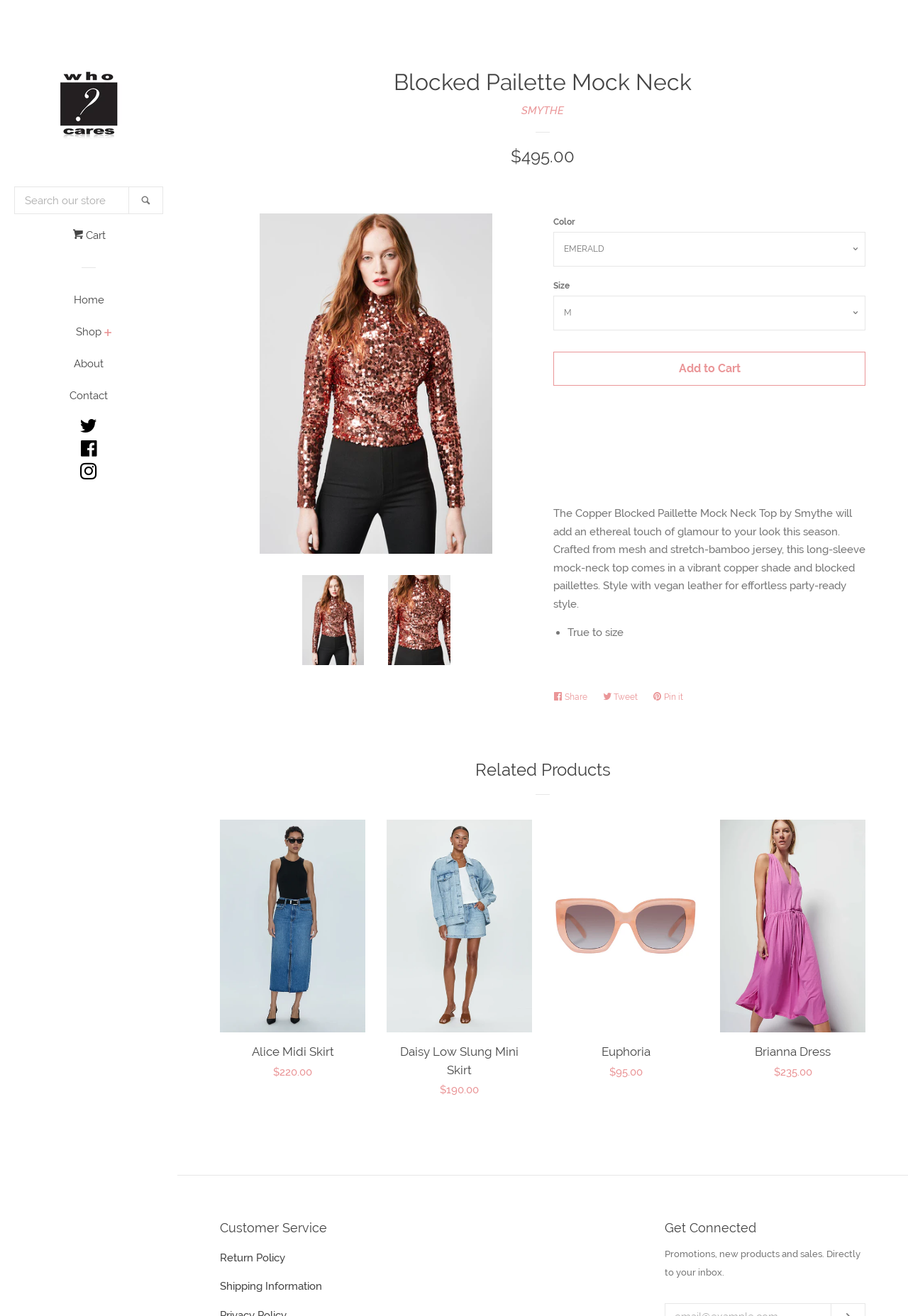Can you specify the bounding box coordinates for the region that should be clicked to fulfill this instruction: "Search our store".

[0.016, 0.142, 0.142, 0.162]